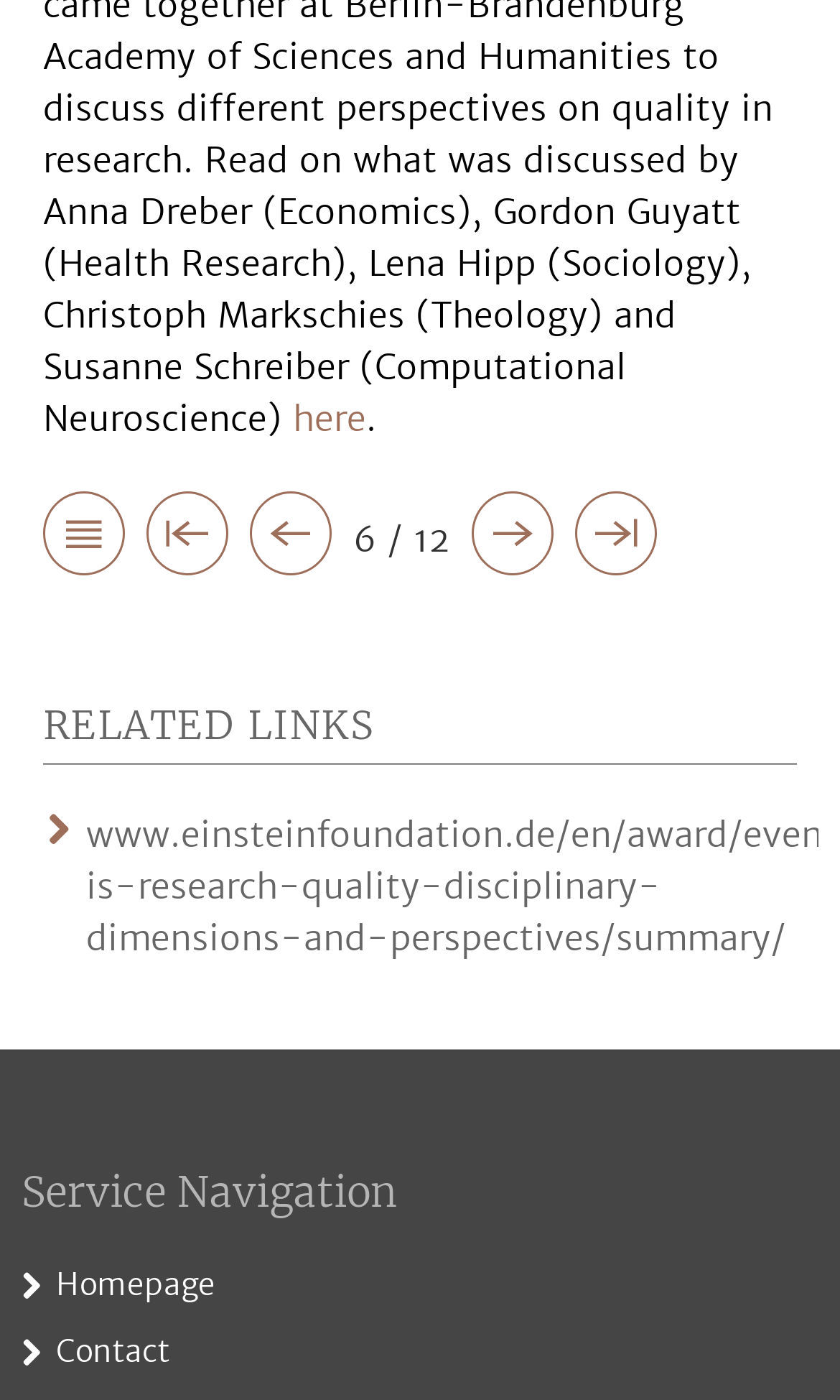Specify the bounding box coordinates of the region I need to click to perform the following instruction: "go to the next page". The coordinates must be four float numbers in the range of 0 to 1, i.e., [left, top, right, bottom].

[0.421, 0.366, 0.536, 0.403]